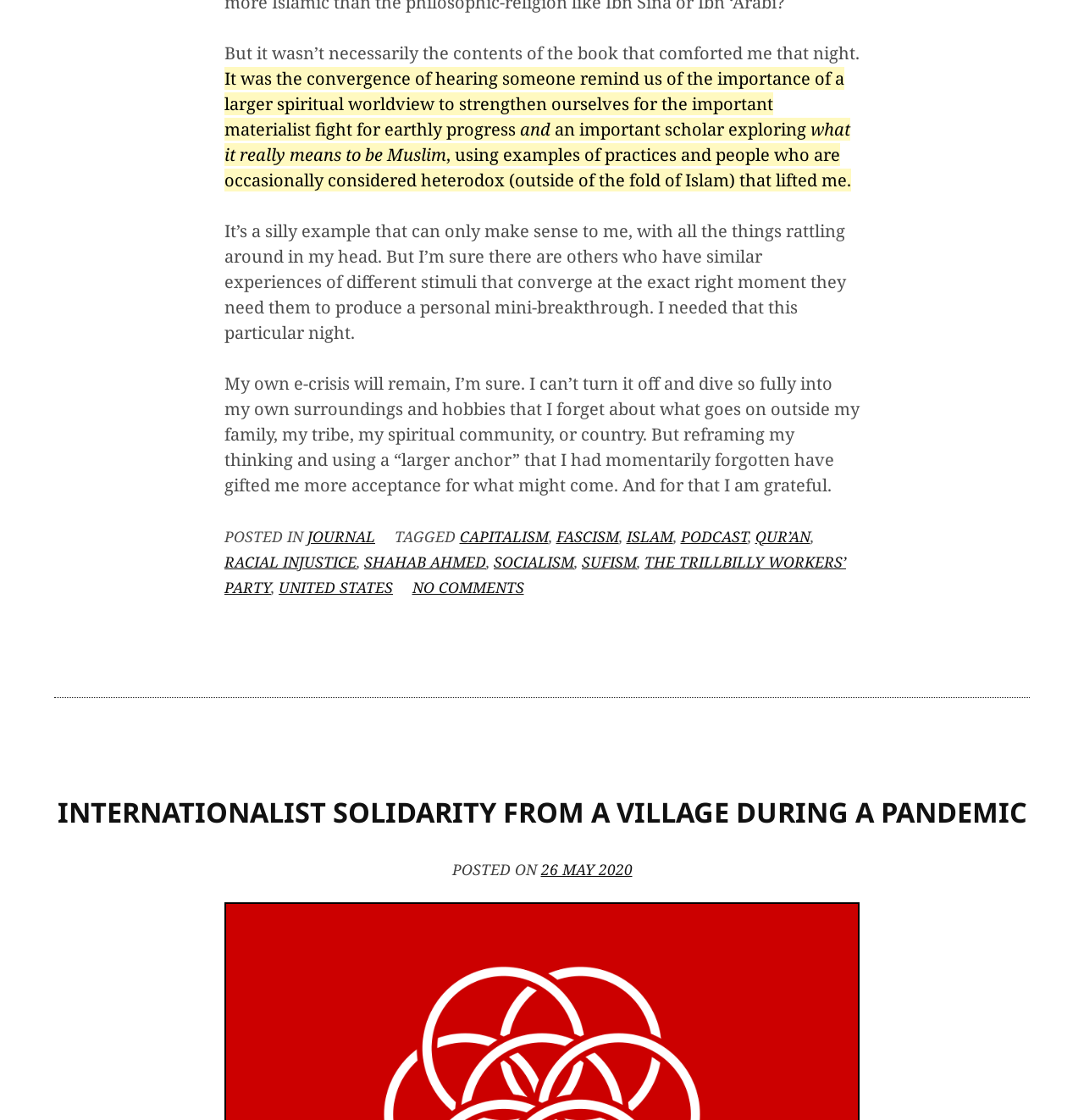What is the topic of the book that comforted the author?
Look at the webpage screenshot and answer the question with a detailed explanation.

The book that comforted the author is about Islam, specifically exploring what it means to be Muslim and featuring examples of practices and people who are occasionally considered heterodox.